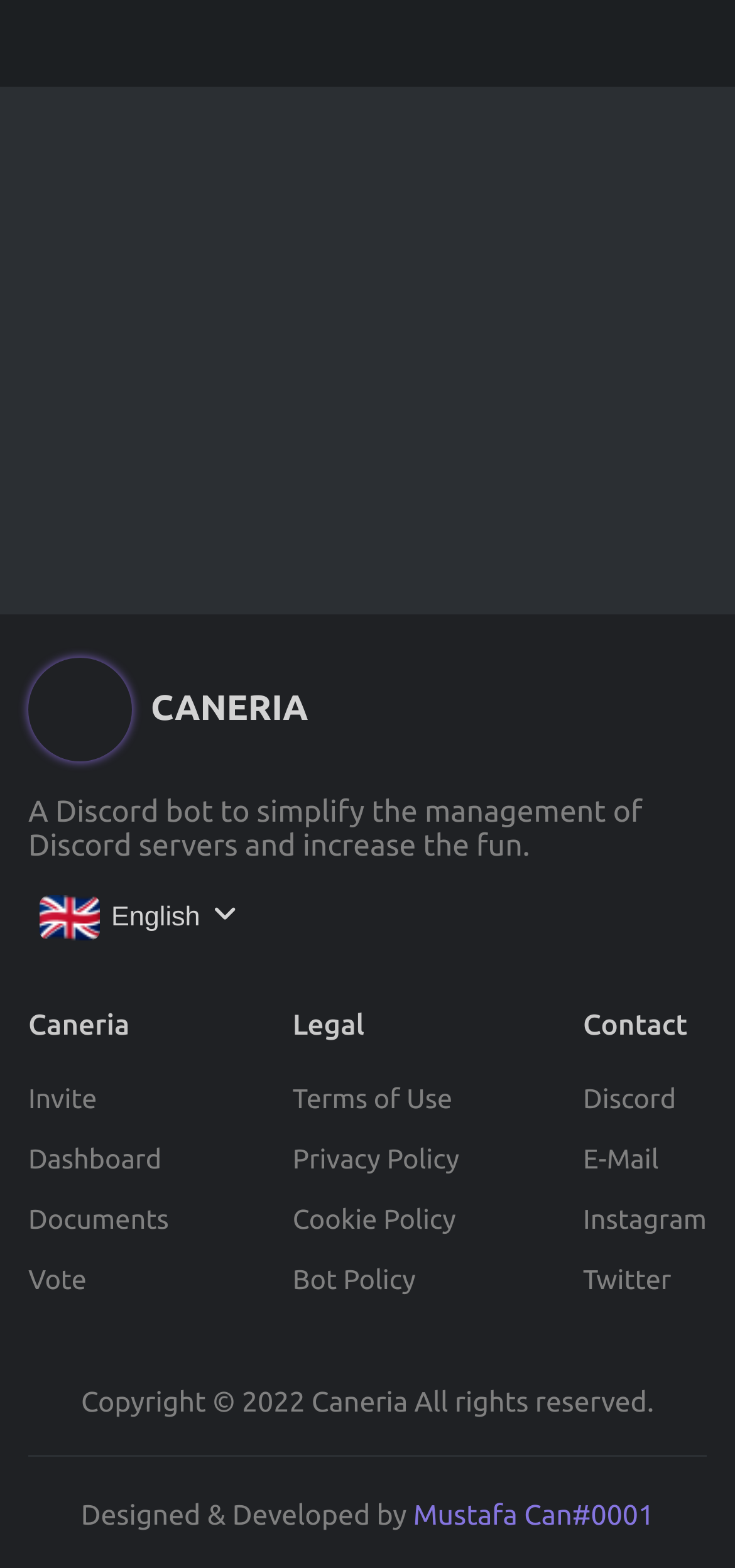Please mark the clickable region by giving the bounding box coordinates needed to complete this instruction: "View Engagement Rings".

None